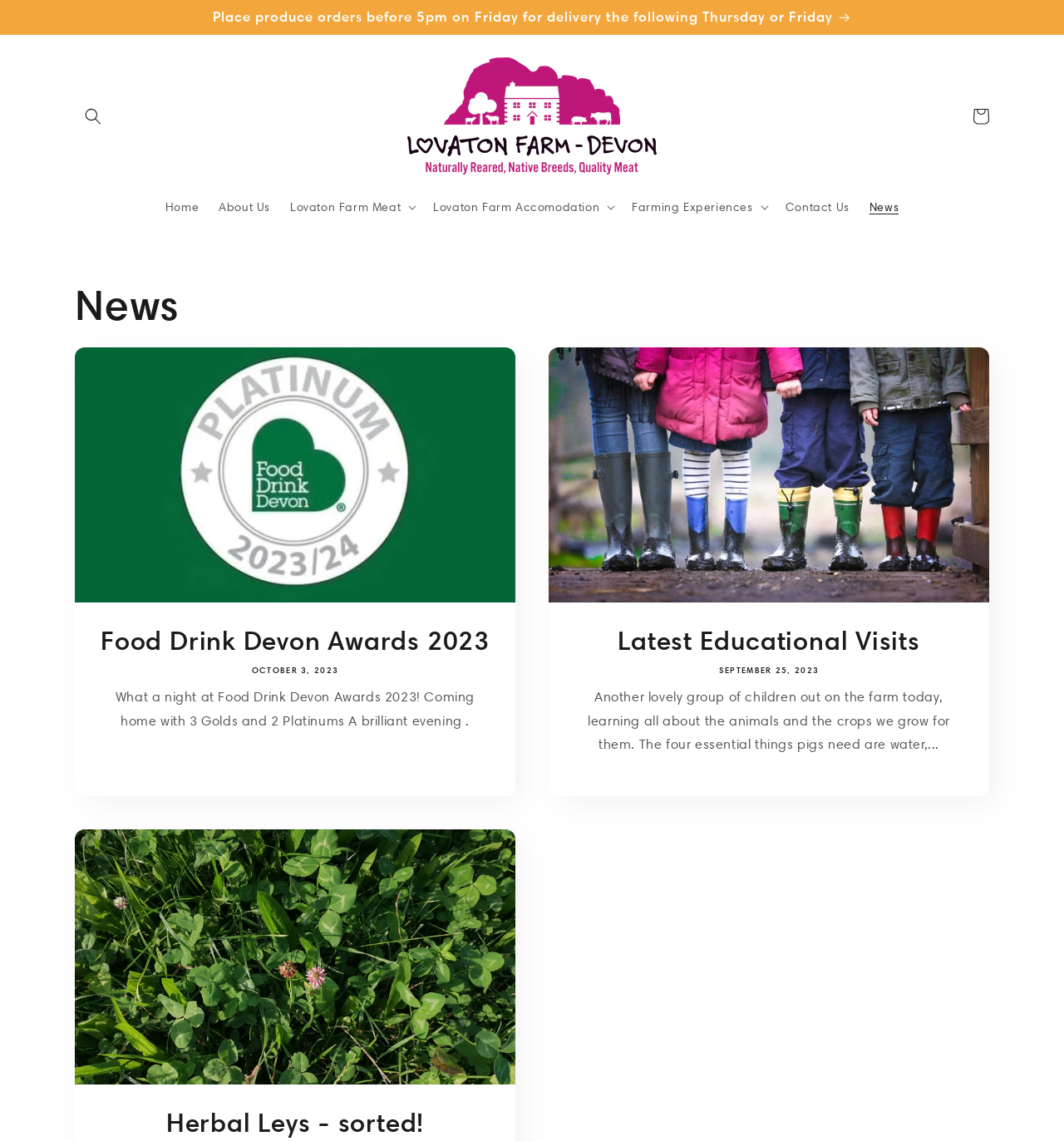What awards did Lovaton Farm win?
Could you give a comprehensive explanation in response to this question?

I found this information by looking at the heading 'Food Drink Devon Awards 2023' and the accompanying text 'What a night at Food Drink Devon Awards 2023! Coming home with 3 Golds and 2 Platinums A brilliant evening.' which suggests that Lovaton Farm won awards at the Food Drink Devon Awards 2023.